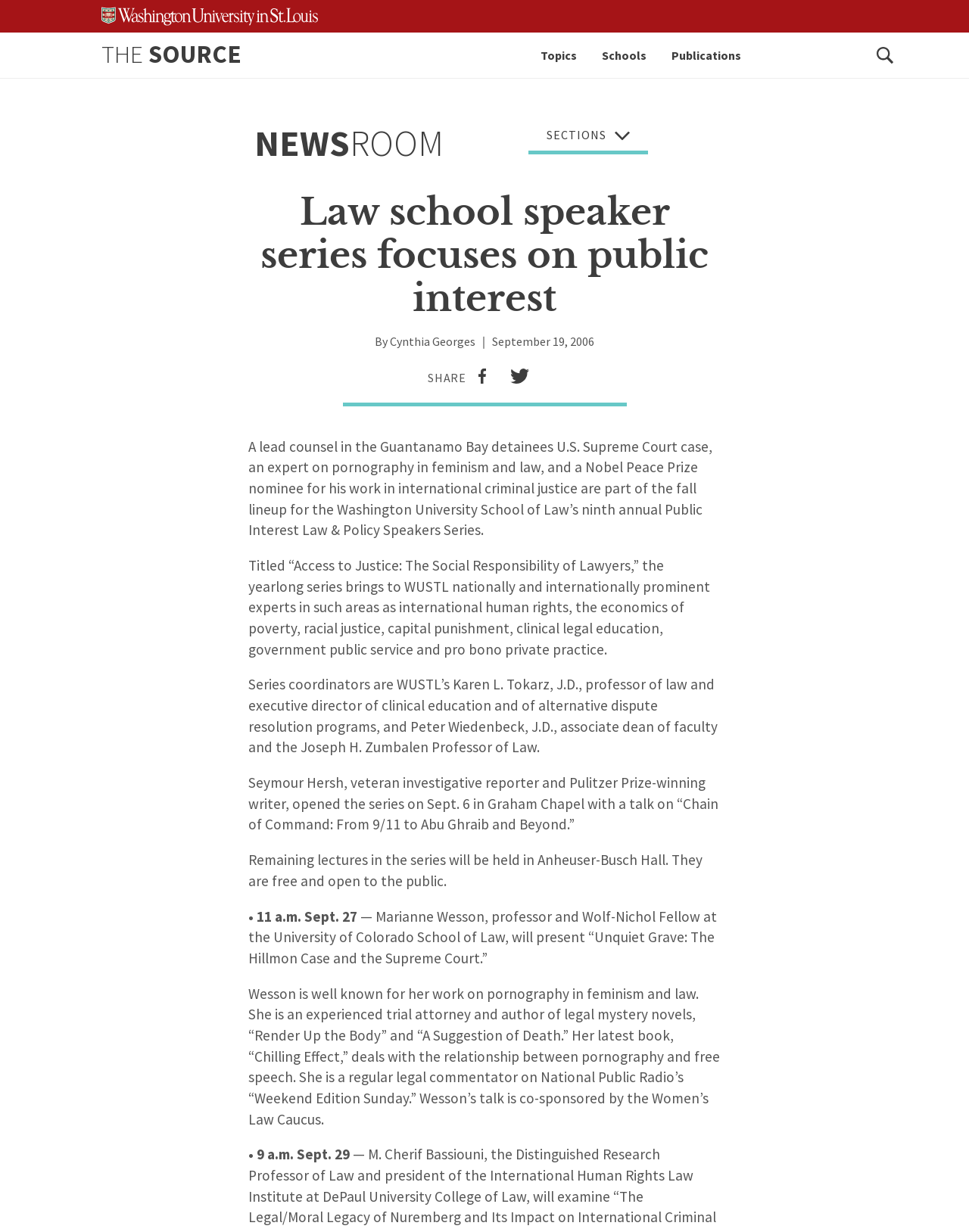Locate and generate the text content of the webpage's heading.

Law school speaker series focuses on public interest